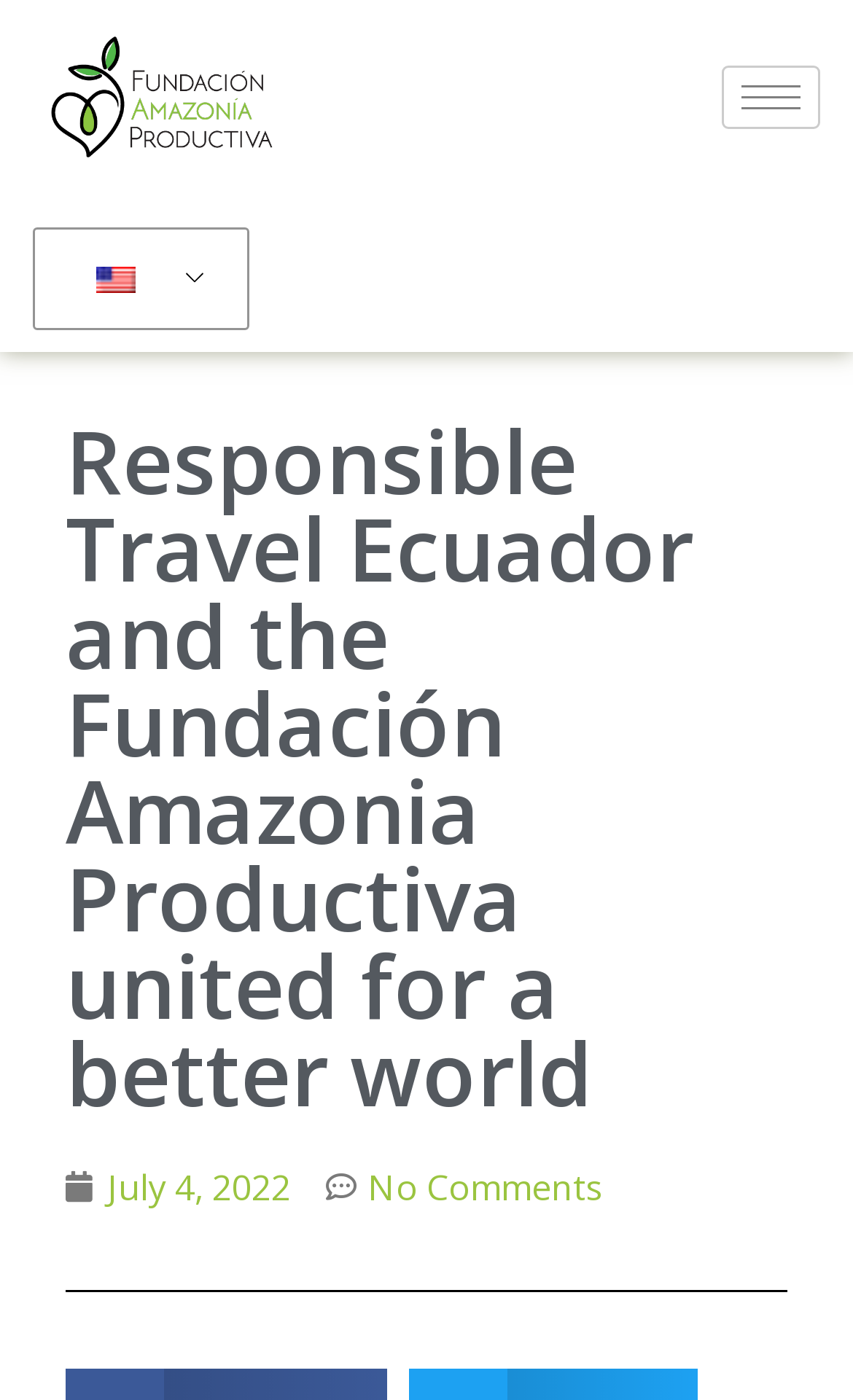What is the date of the article?
Answer with a single word or short phrase according to what you see in the image.

July 4, 2022